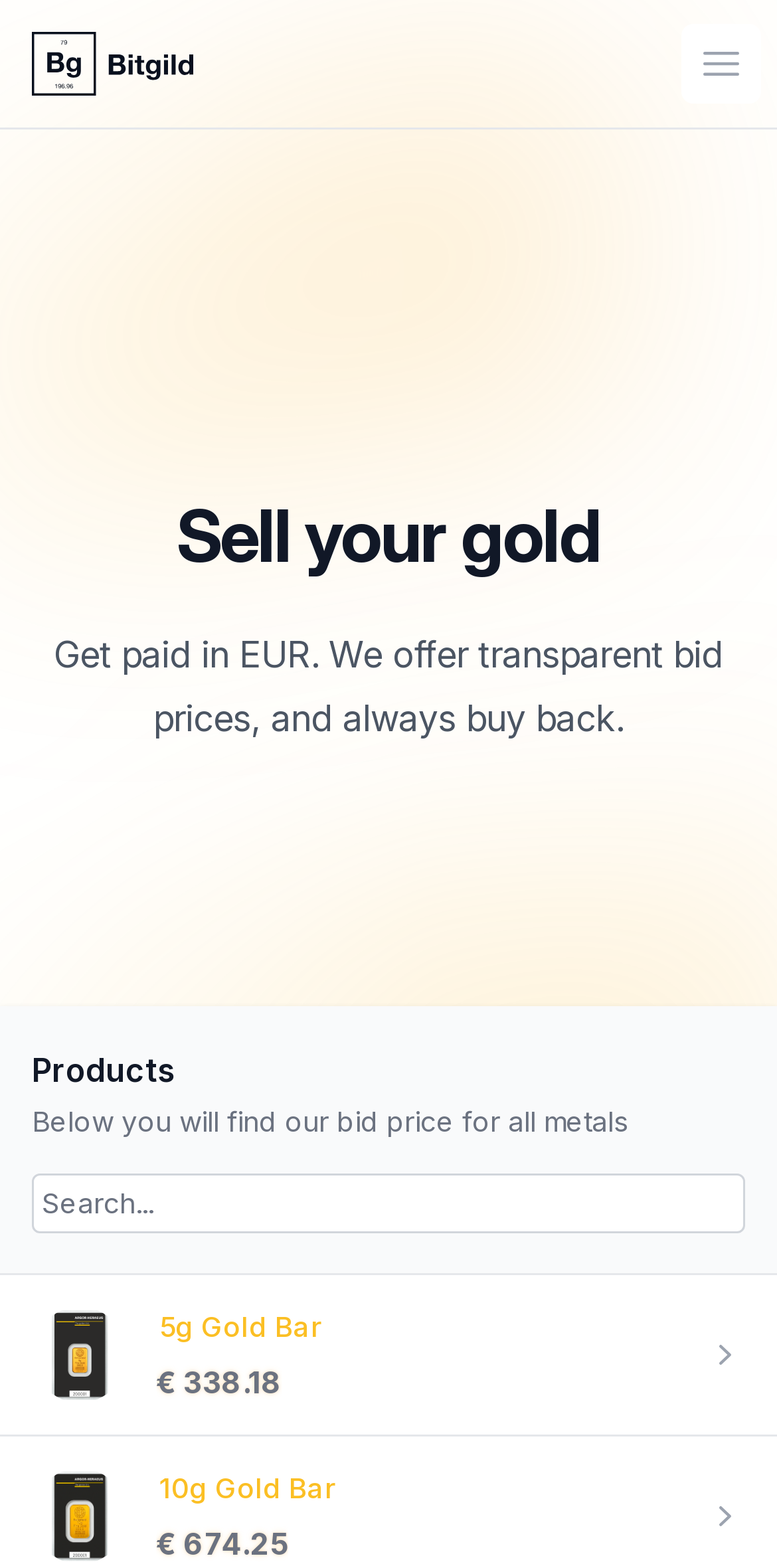Give the bounding box coordinates for this UI element: "placeholder="Search..."". The coordinates should be four float numbers between 0 and 1, arranged as [left, top, right, bottom].

[0.041, 0.748, 0.959, 0.787]